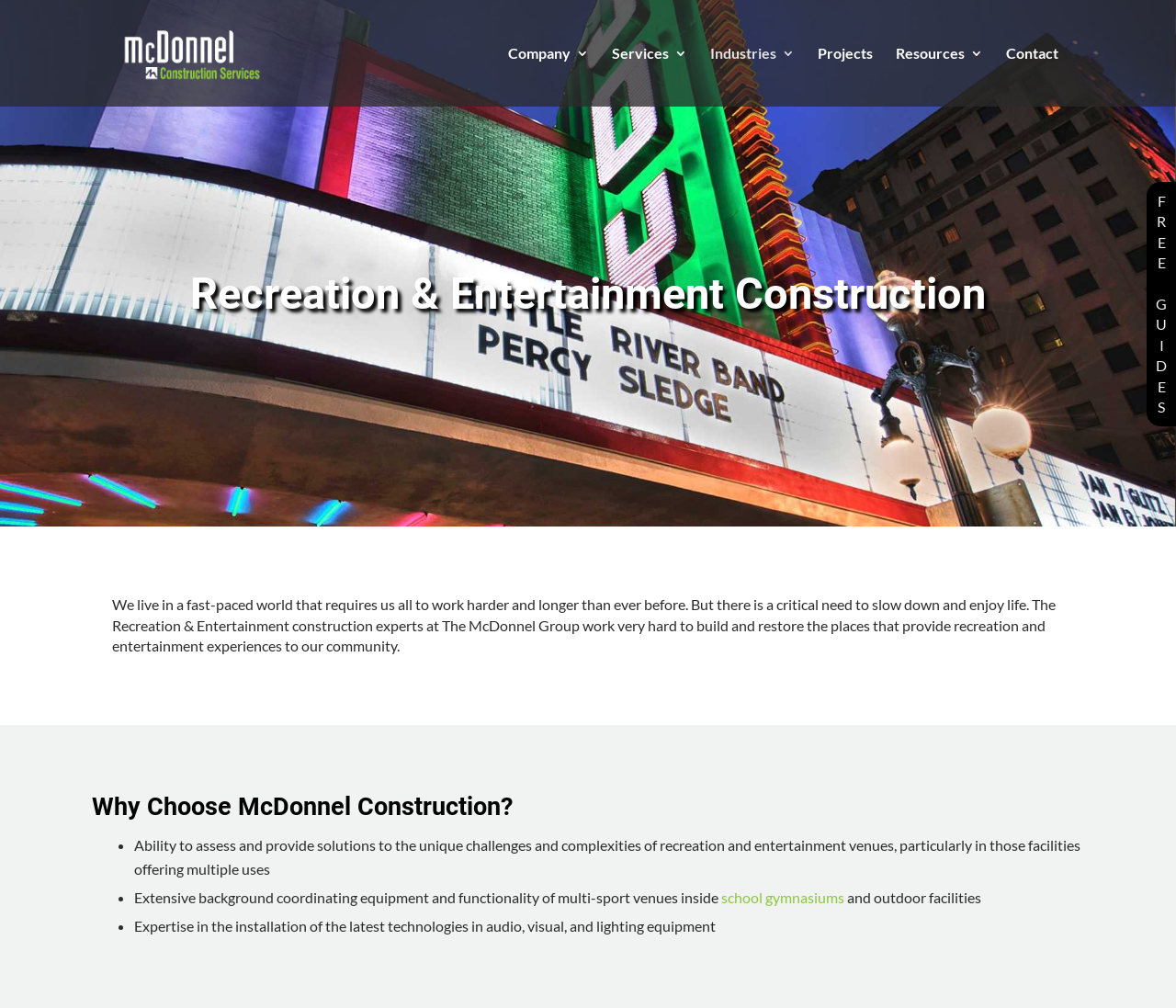What is the company's approach to recreation and entertainment venues?
Please respond to the question thoroughly and include all relevant details.

According to the webpage content, specifically the description 'The Recreation & Entertainment construction experts at The McDonnel Group work very hard to build and restore the places that provide recreation and entertainment experiences to our community.', the company's approach is to provide solutions to the unique challenges and complexities of recreation and entertainment venues.